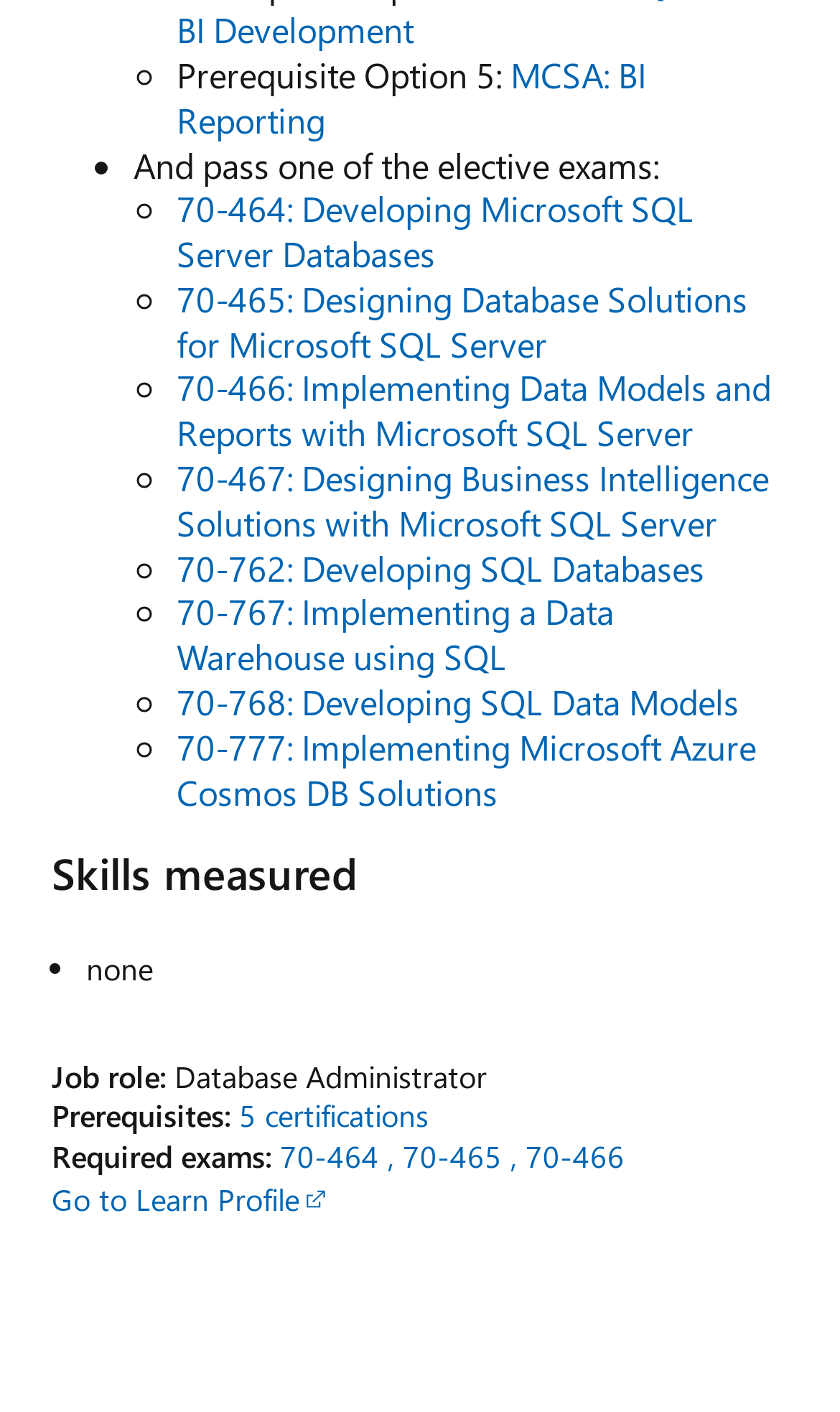Show the bounding box coordinates for the element that needs to be clicked to execute the following instruction: "View the details of 70-464: Developing Microsoft SQL Server Databases". Provide the coordinates in the form of four float numbers between 0 and 1, i.e., [left, top, right, bottom].

[0.21, 0.132, 0.826, 0.195]